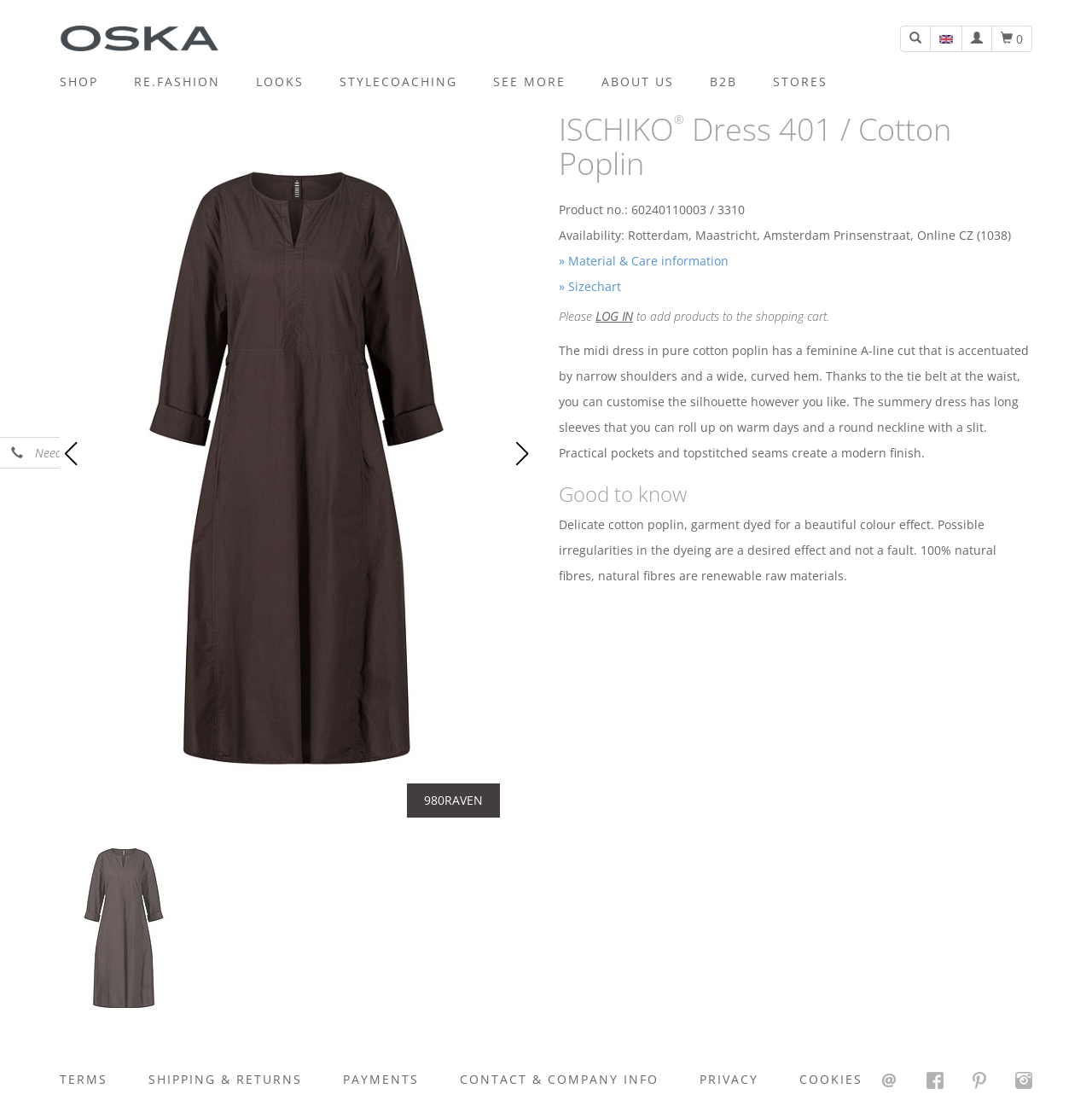Specify the bounding box coordinates of the area to click in order to execute this command: 'Search for products'. The coordinates should consist of four float numbers ranging from 0 to 1, and should be formatted as [left, top, right, bottom].

[0.825, 0.024, 0.852, 0.045]